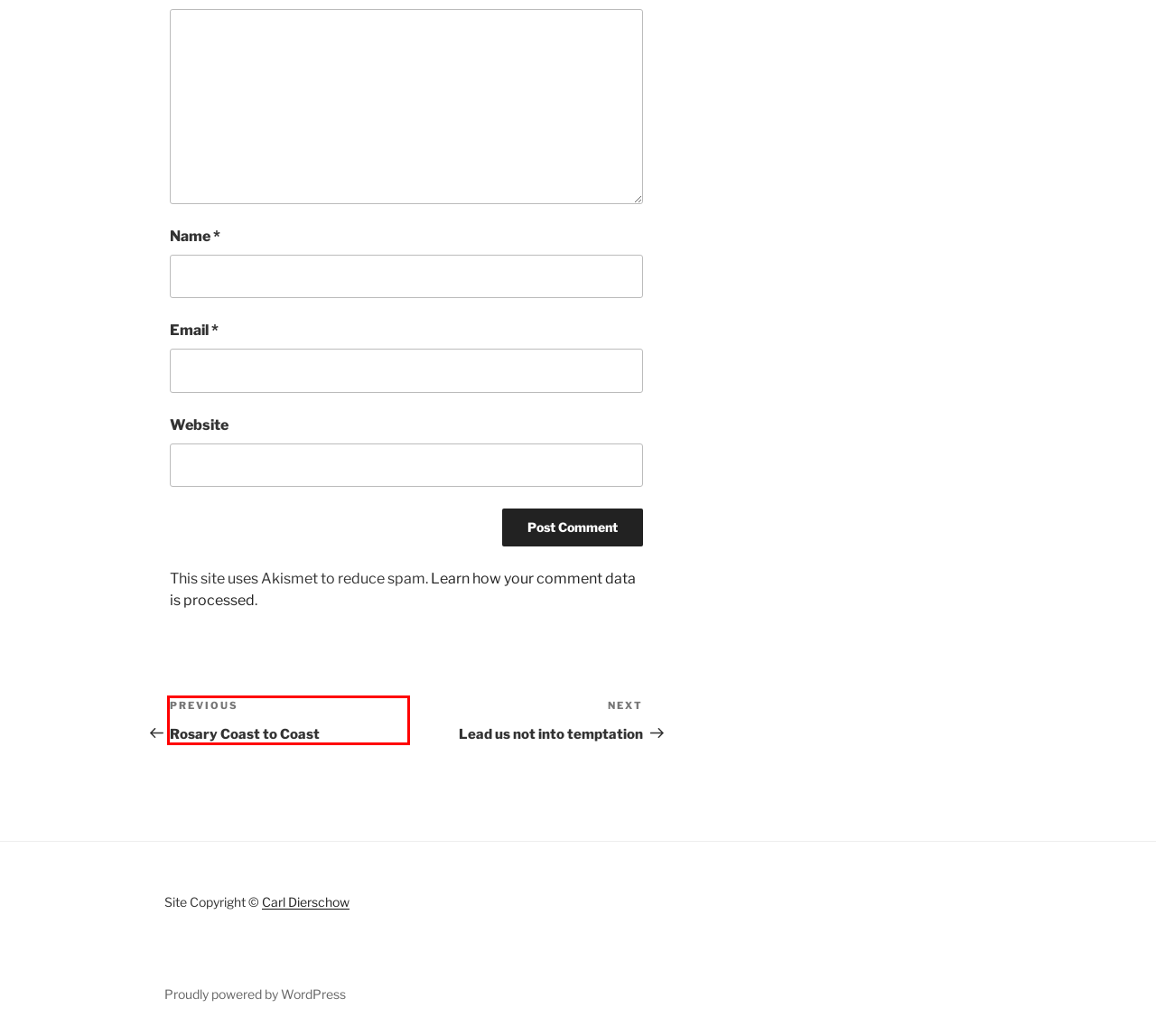Review the screenshot of a webpage containing a red bounding box around an element. Select the description that best matches the new webpage after clicking the highlighted element. The options are:
A. Lead us not into temptation – Our Rosary
B. Hail, Holy Queen – Our Rosary
C. Apostles’ Creed – Our Rosary
D. St Michael Prayer – Our Rosary
E. Our Rosary – Exploring the depth of our prayers
F. Privacy Policy – Akismet
G. Rosary Coast to Coast – Our Rosary
H. Blog Tool, Publishing Platform, and CMS – WordPress.org

G